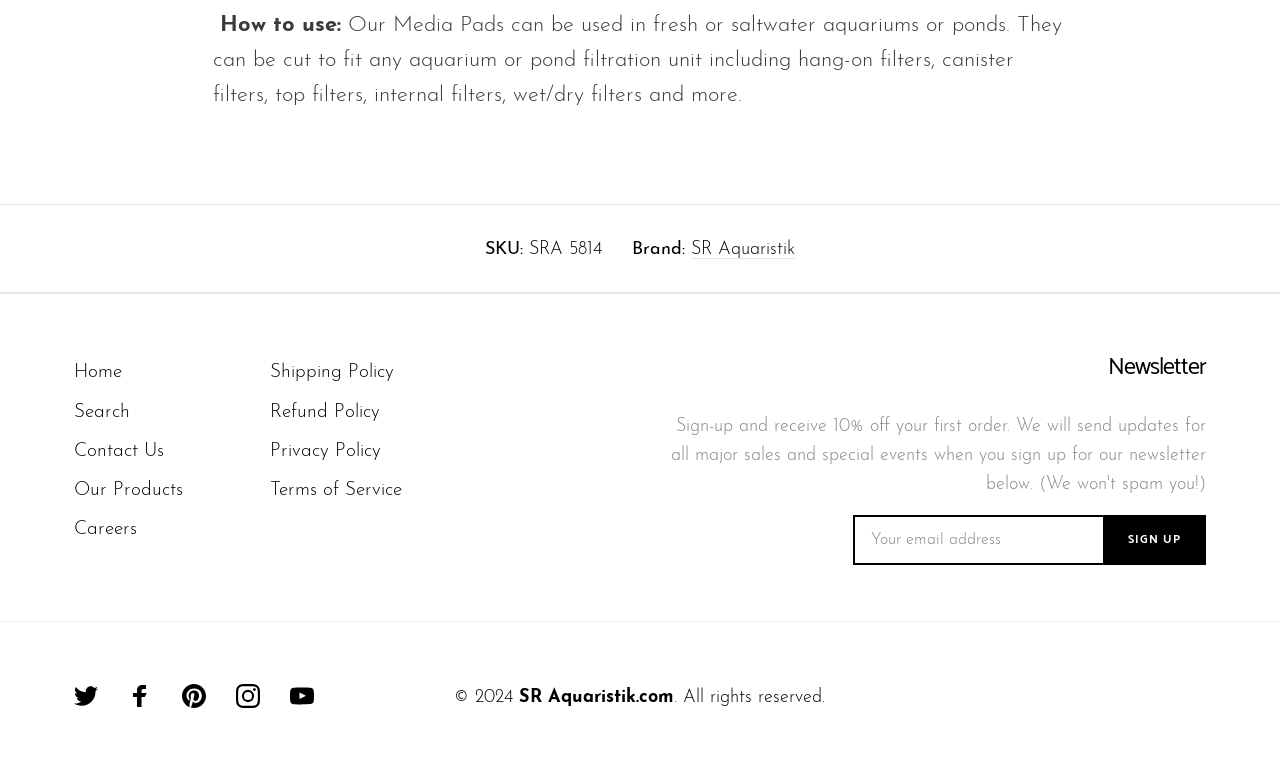Locate the bounding box coordinates of the element that should be clicked to execute the following instruction: "Click 'Contact us'".

None